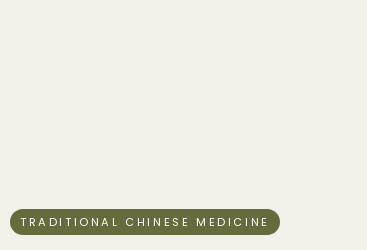Produce a meticulous caption for the image.

This image features a stylized graphic emphasizing "TRADITIONAL CHINESE MEDICINE," set against a soft, neutral background. The design is elegant and minimalistic, highlighting the importance of this ancient medical practice, which is often associated with holistic health and wellness. The prominence of the phrase suggests a focus on its benefits, particularly for mothers and mothers-to-be, as indicated in the surrounding content. Overall, the image aims to draw attention to the significance of traditional Chinese medicine in promoting health and well-being.